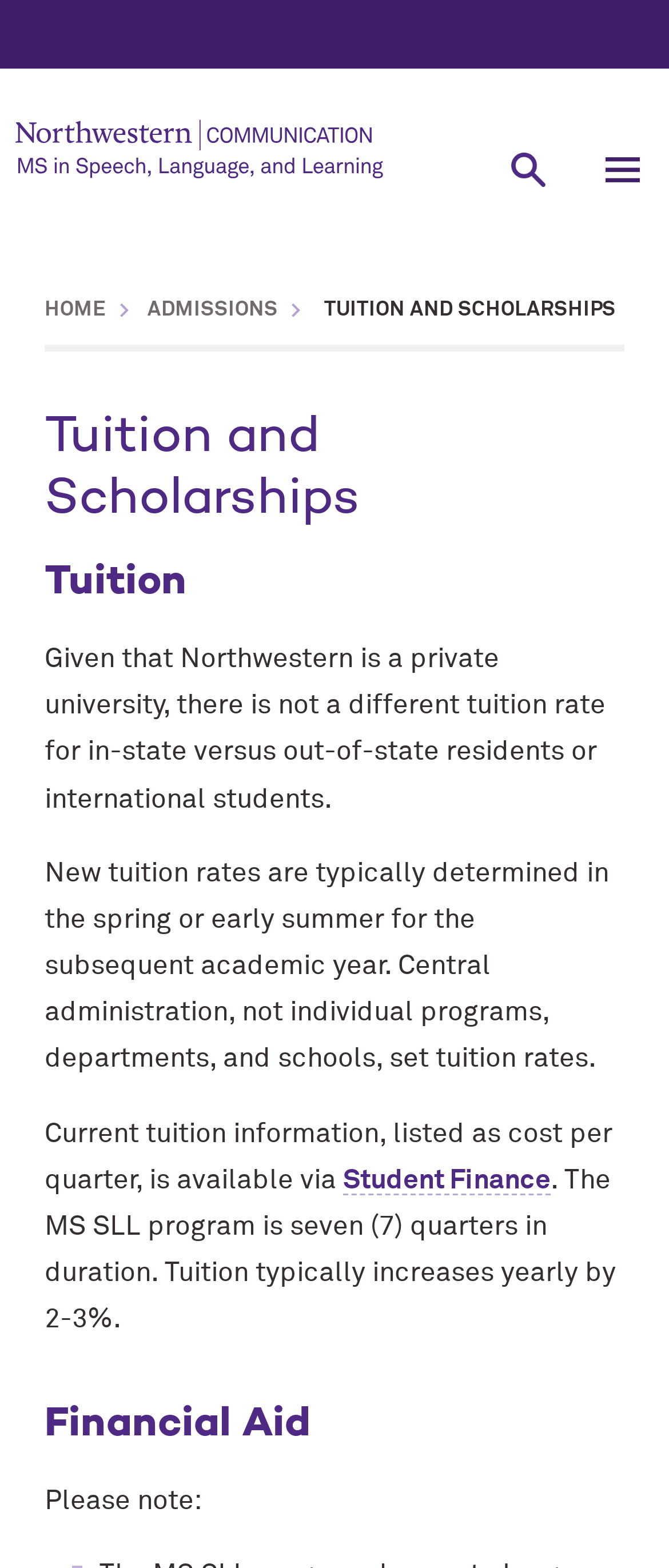Use the details in the image to answer the question thoroughly: 
Who sets tuition rates?

According to the webpage, 'Central administration, not individual programs, departments, and schools, set tuition rates.' This indicates that the central administration is responsible for setting tuition rates.